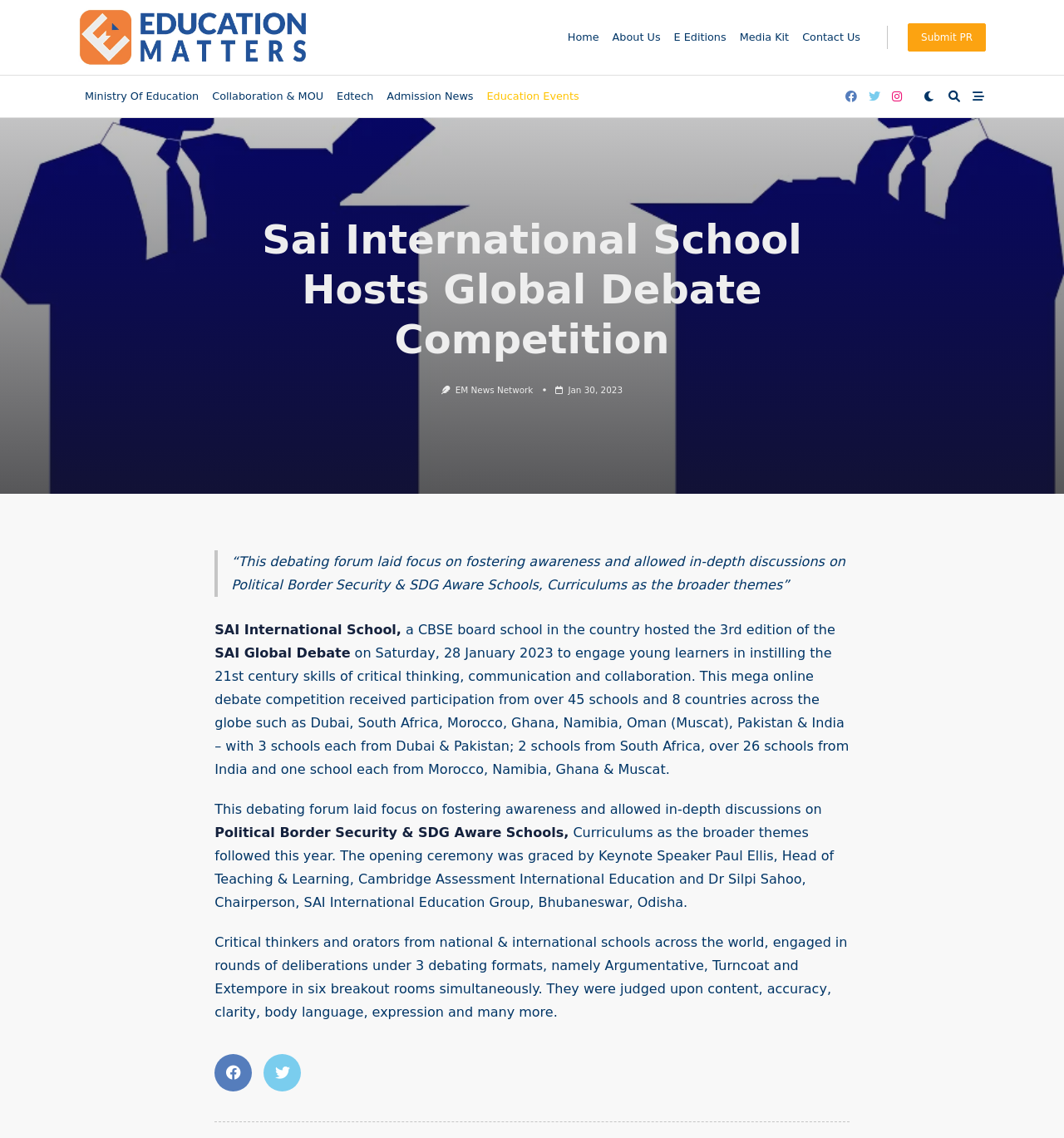Please identify the bounding box coordinates of the element that needs to be clicked to perform the following instruction: "leave a comment".

None